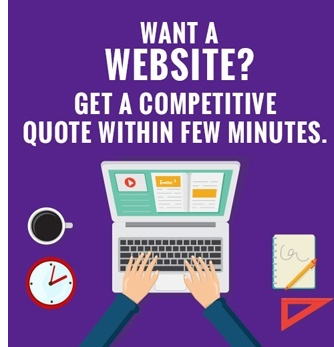What objects surround the laptop?
Look at the webpage screenshot and answer the question with a detailed explanation.

The objects surrounding the laptop are a clock, a coffee cup, and a notepad with a pencil because the caption mentions these specific items as symbols of productivity, creating a workspace atmosphere conducive to creativity and efficiency.